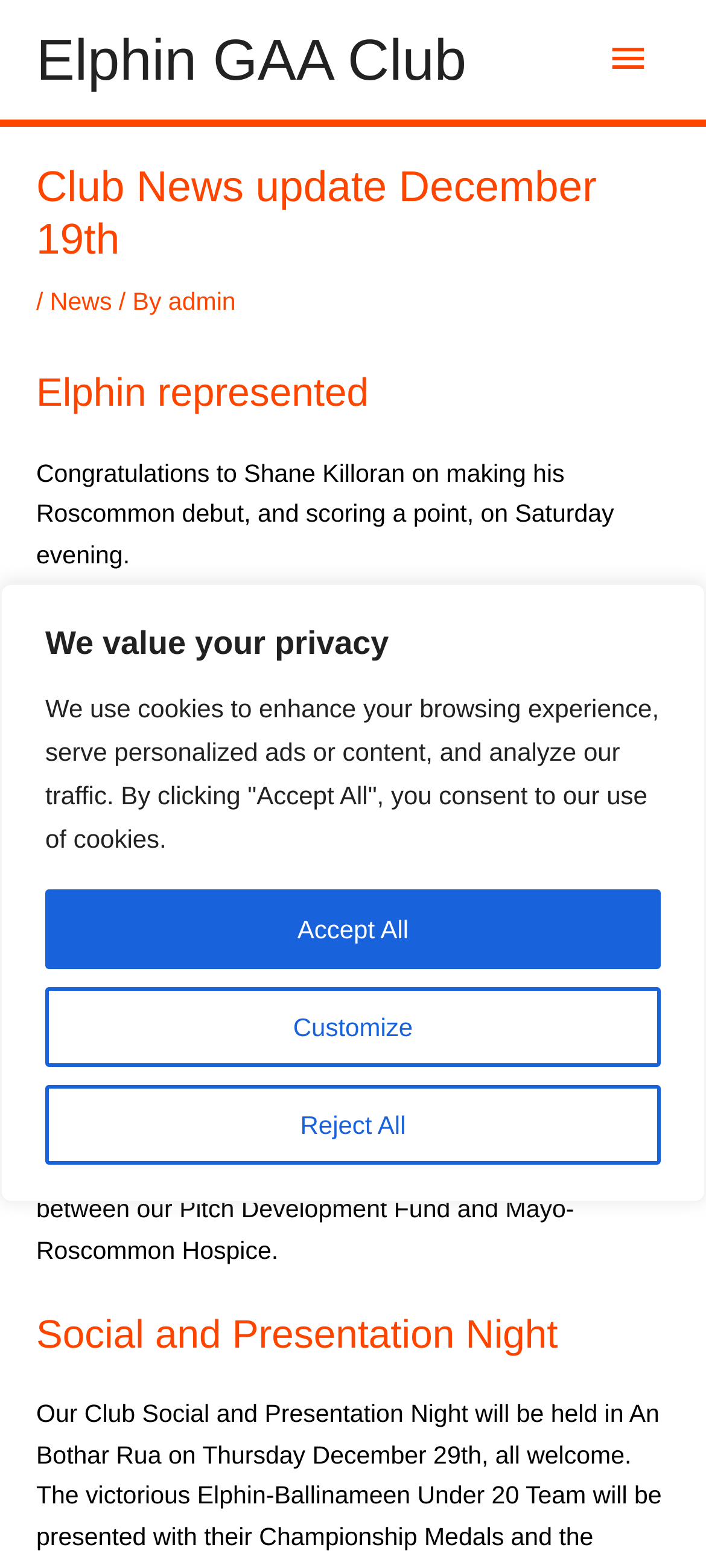Please specify the bounding box coordinates for the clickable region that will help you carry out the instruction: "Click the 'We are on Your Side' link".

None